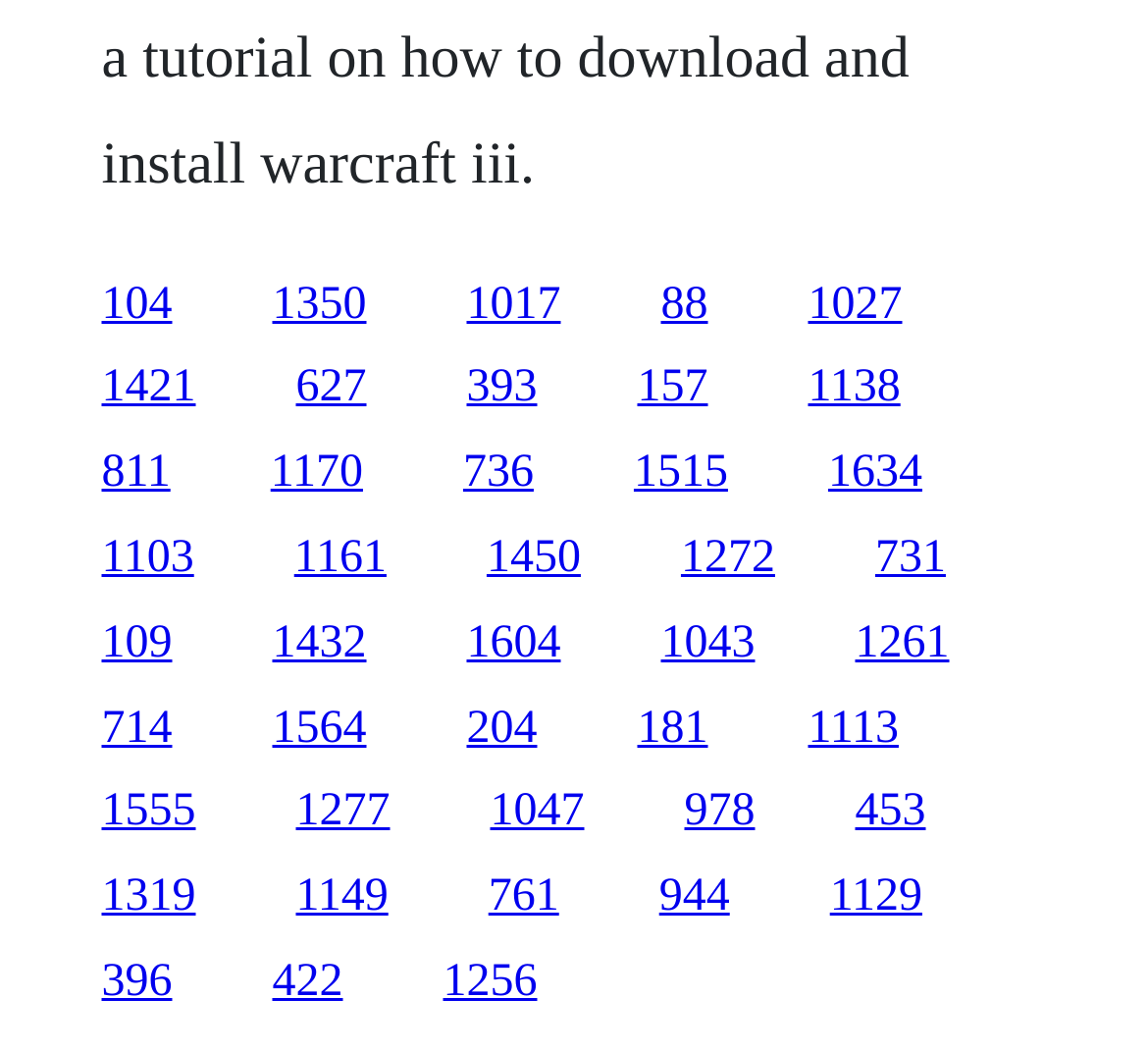Please find the bounding box for the following UI element description. Provide the coordinates in (top-left x, top-left y, bottom-right x, bottom-right y) format, with values between 0 and 1: 104

[0.088, 0.265, 0.15, 0.313]